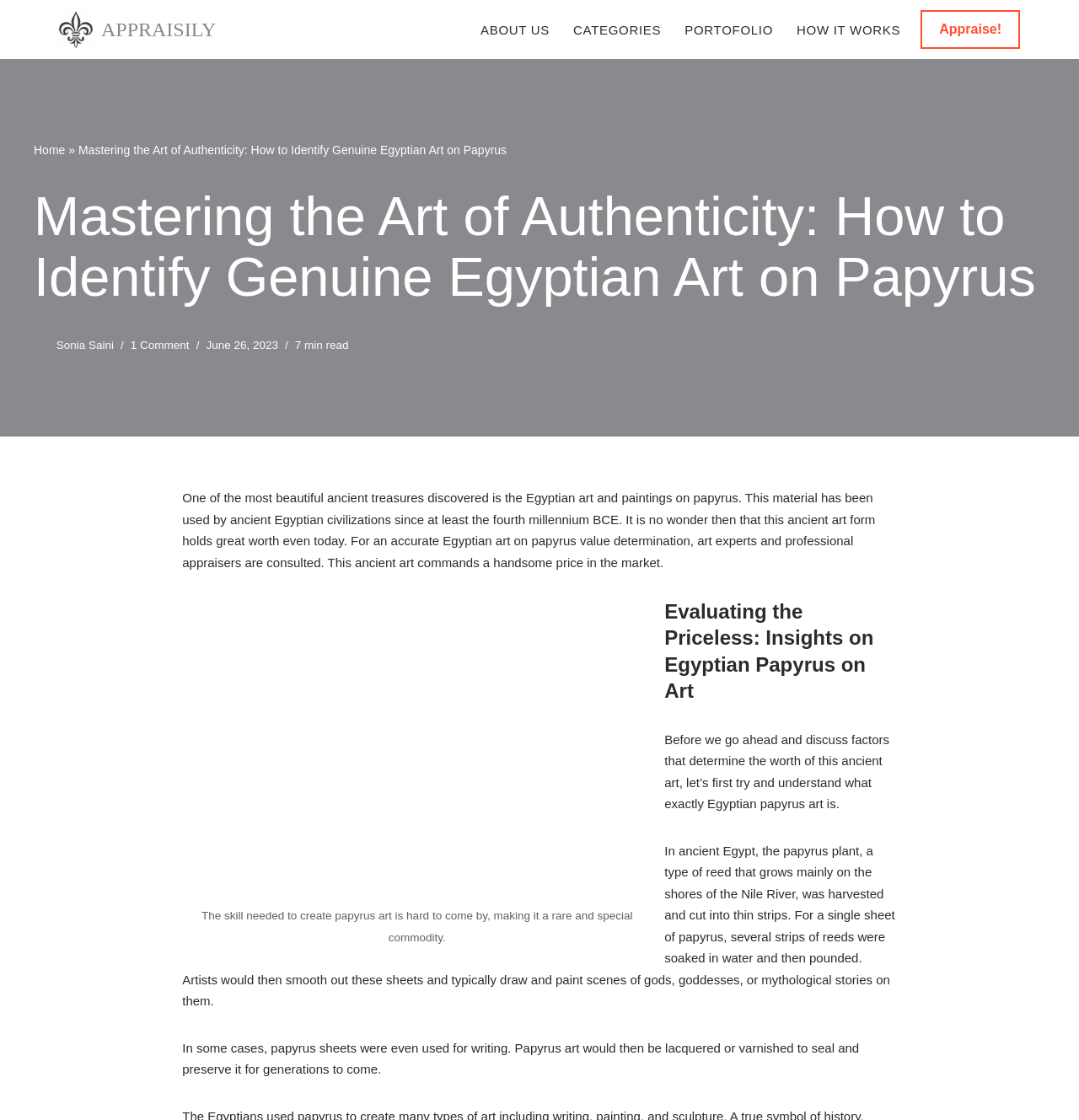Identify the bounding box coordinates of the element to click to follow this instruction: 'Click on the 'Appraise!' button'. Ensure the coordinates are four float values between 0 and 1, provided as [left, top, right, bottom].

[0.853, 0.009, 0.945, 0.044]